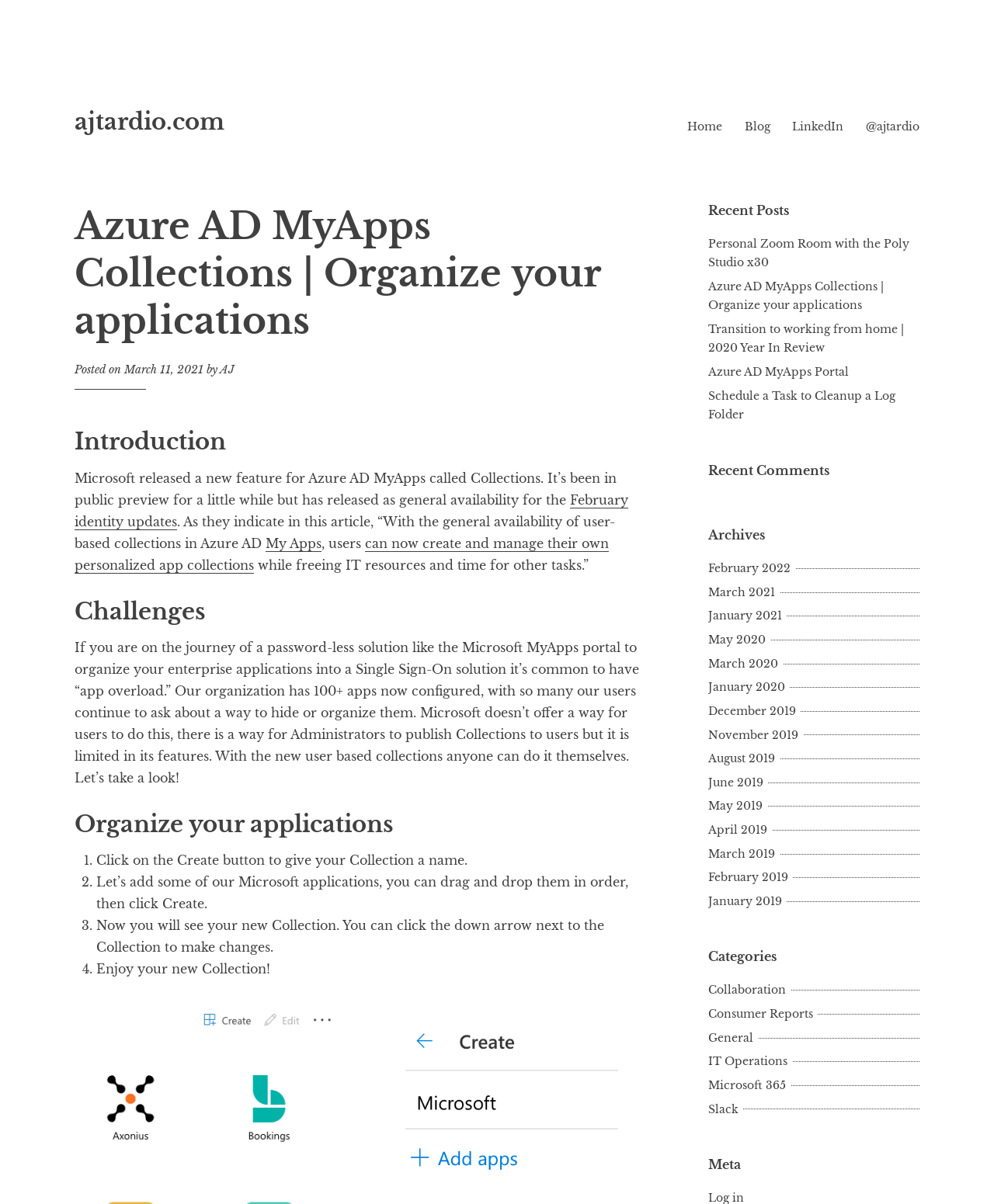Select the bounding box coordinates of the element I need to click to carry out the following instruction: "View 'Recent Posts'".

[0.712, 0.168, 0.925, 0.181]